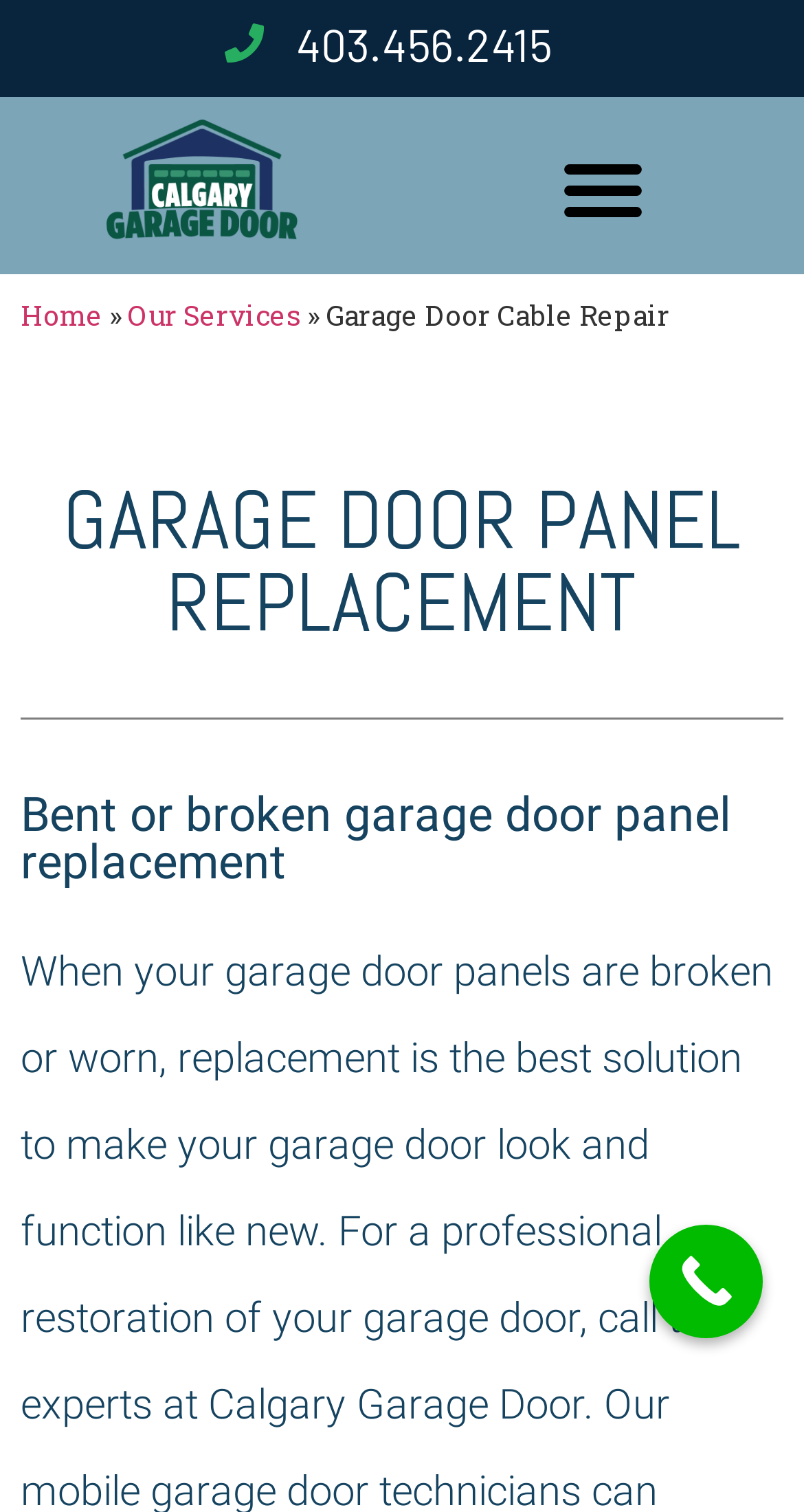Respond to the following question with a brief word or phrase:
What is the text of the 'Call Now' button?

Call Now